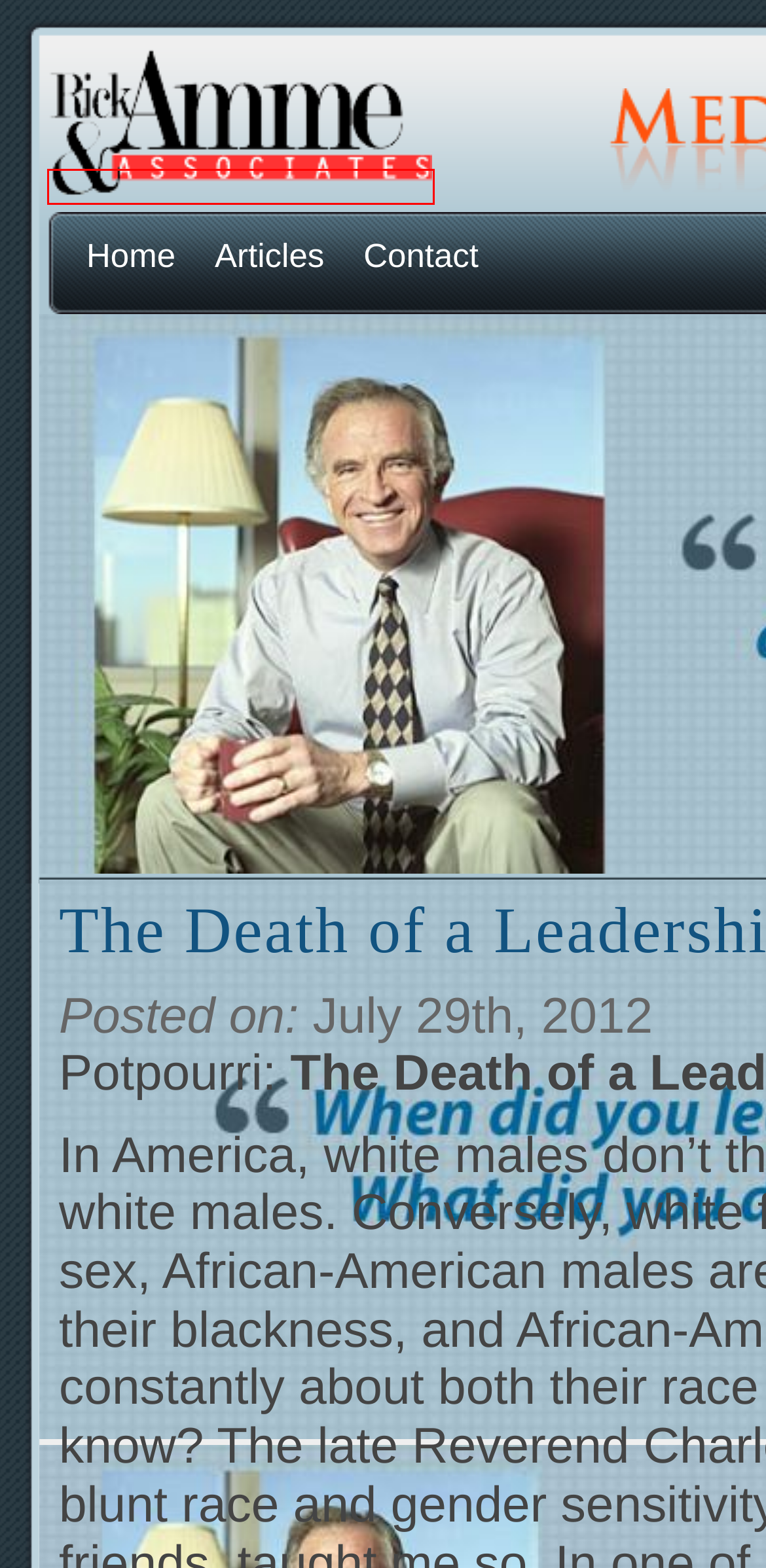Observe the provided screenshot of a webpage that has a red rectangle bounding box. Determine the webpage description that best matches the new webpage after clicking the element inside the red bounding box. Here are the candidates:
A. Boston Bombings + CNN + The Media Need For Speed Amme & Associates, Inc.
B. Jindal speech stumble – is he now recovering Amme & Associates, Inc.
C. Video Gallery Amme & Associates, Inc.
D. Mel Gibson & Personal reputation management Amme & Associates, Inc.
E. The Banks – Avoid Answering Emotions With Fact Amme & Associates, Inc.
F. JFK Assassination – My recollection 50 years later Amme & Associates, Inc.
G. Contact Amme & Associates, Inc.
H. Amme & Associates, Inc.

H